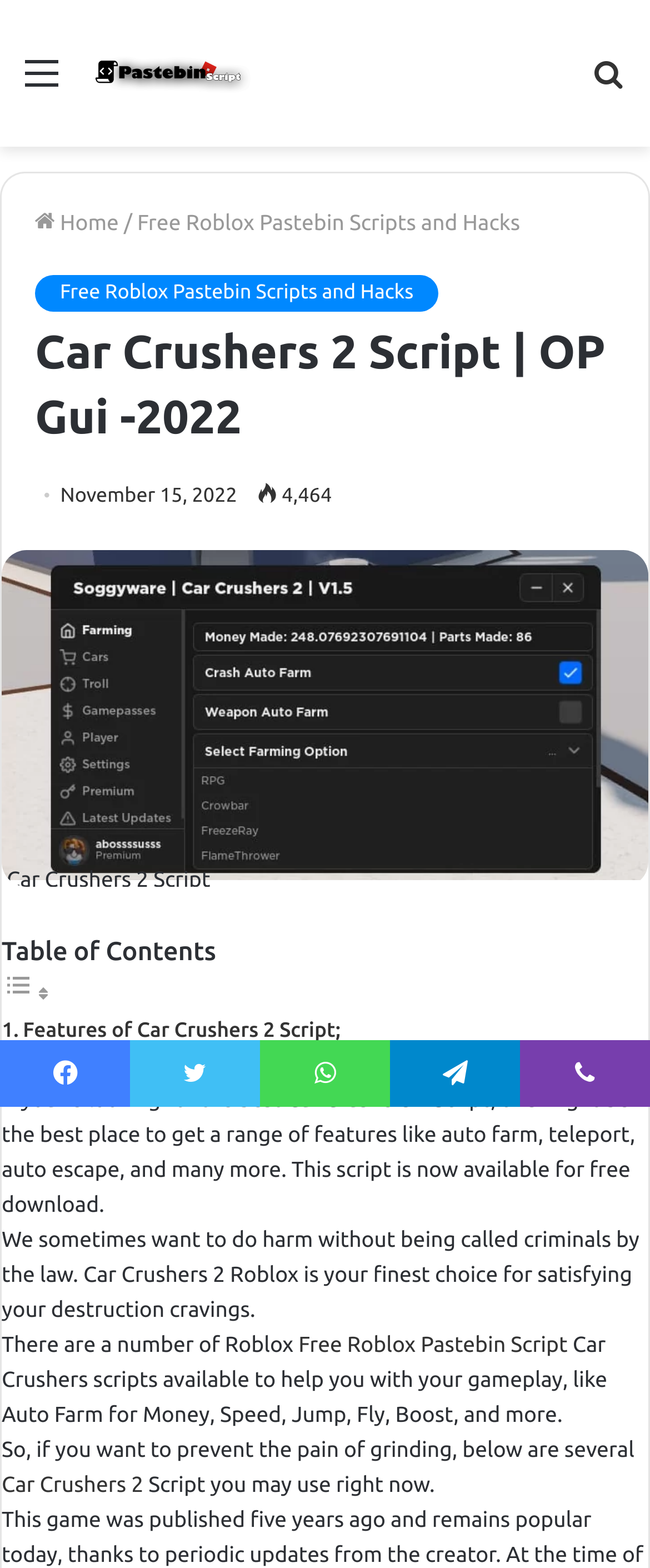Determine the bounding box coordinates of the target area to click to execute the following instruction: "Go to the 'Home' page."

[0.054, 0.135, 0.183, 0.15]